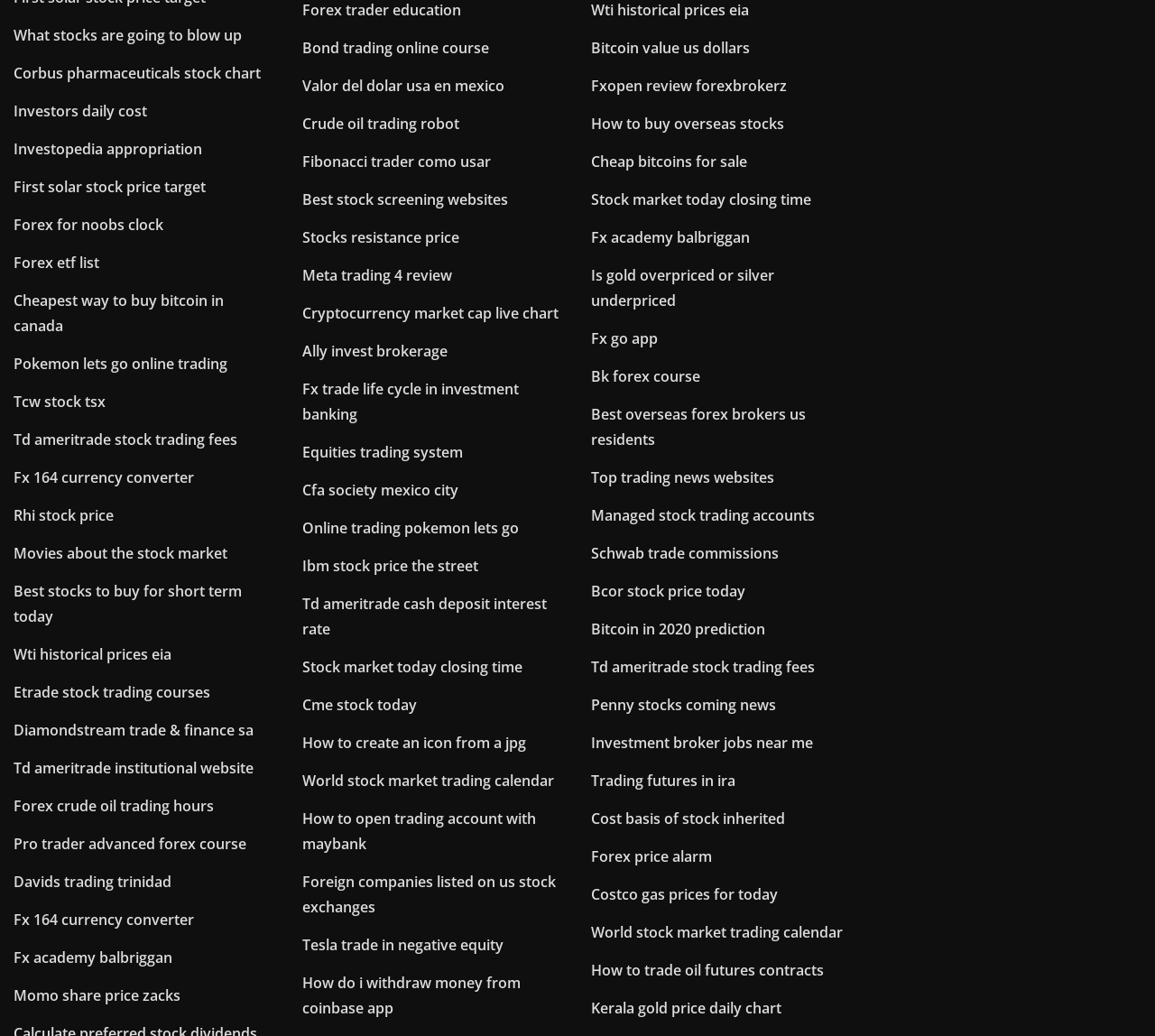Kindly provide the bounding box coordinates of the section you need to click on to fulfill the given instruction: "Explore 'Cryptocurrency market cap live chart'".

[0.262, 0.292, 0.484, 0.312]